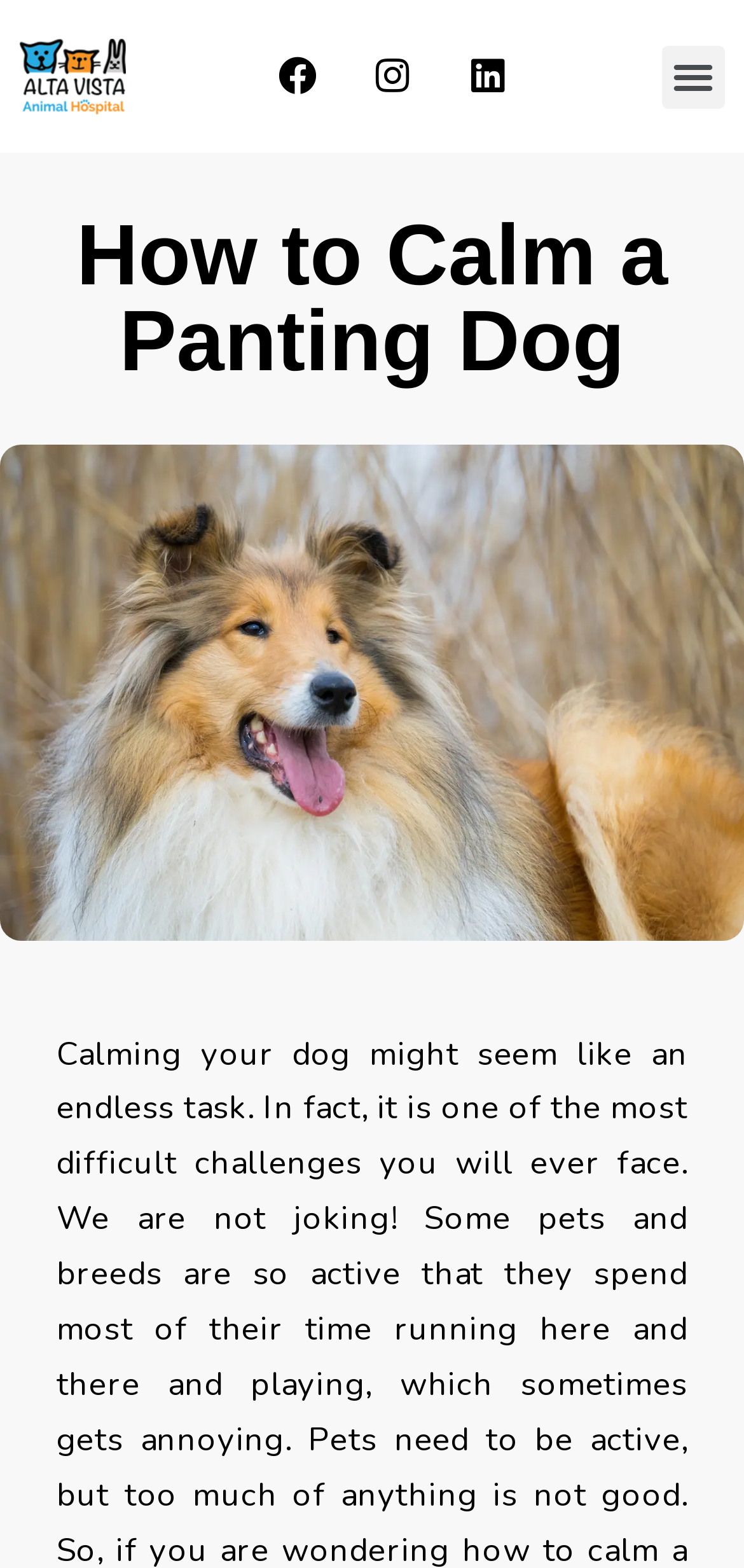Please provide a one-word or phrase answer to the question: 
What is the topic of the image on the webpage?

Panting Dog